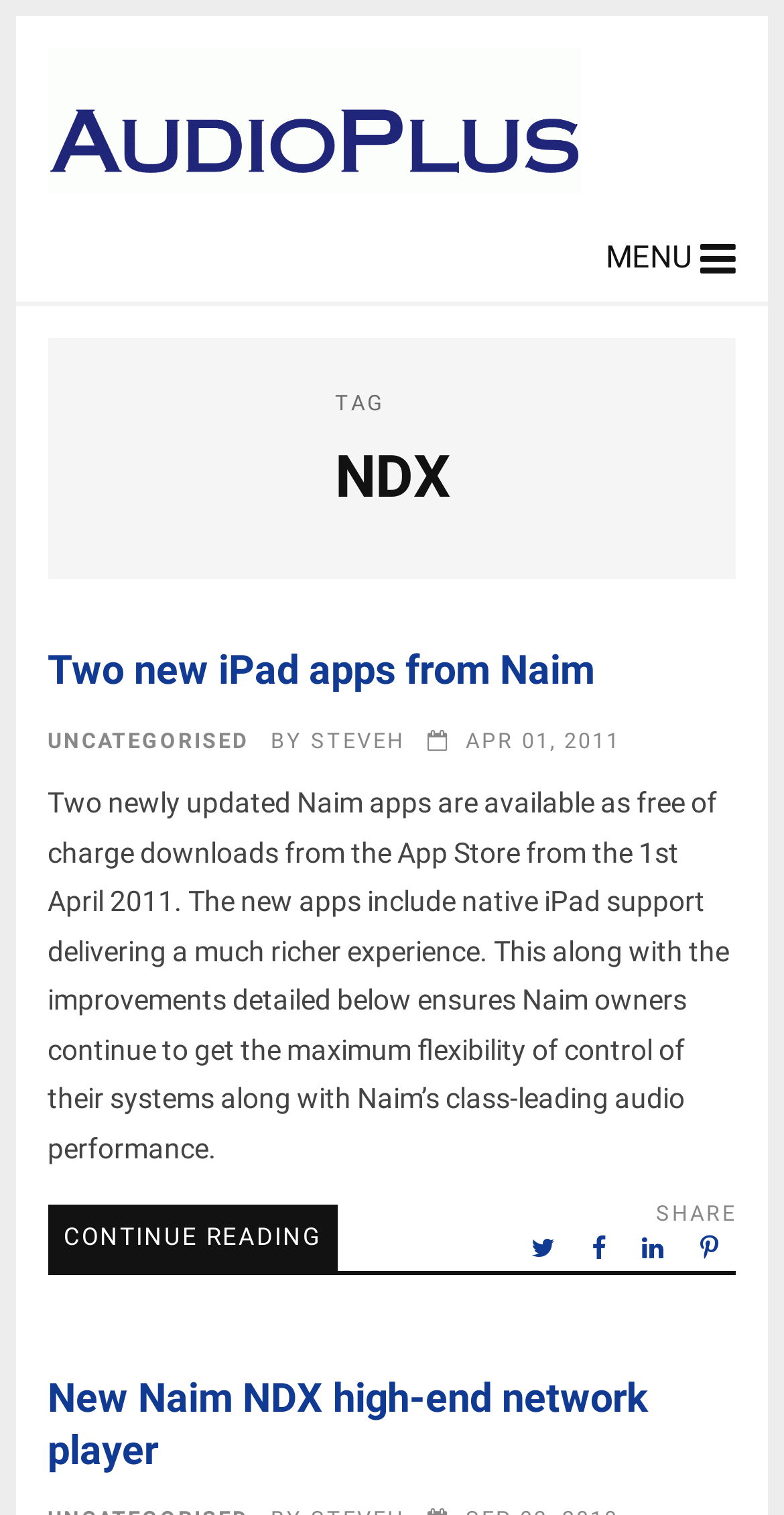Calculate the bounding box coordinates for the UI element based on the following description: "Uporabu “Kolačića”". Ensure the coordinates are four float numbers between 0 and 1, i.e., [left, top, right, bottom].

None